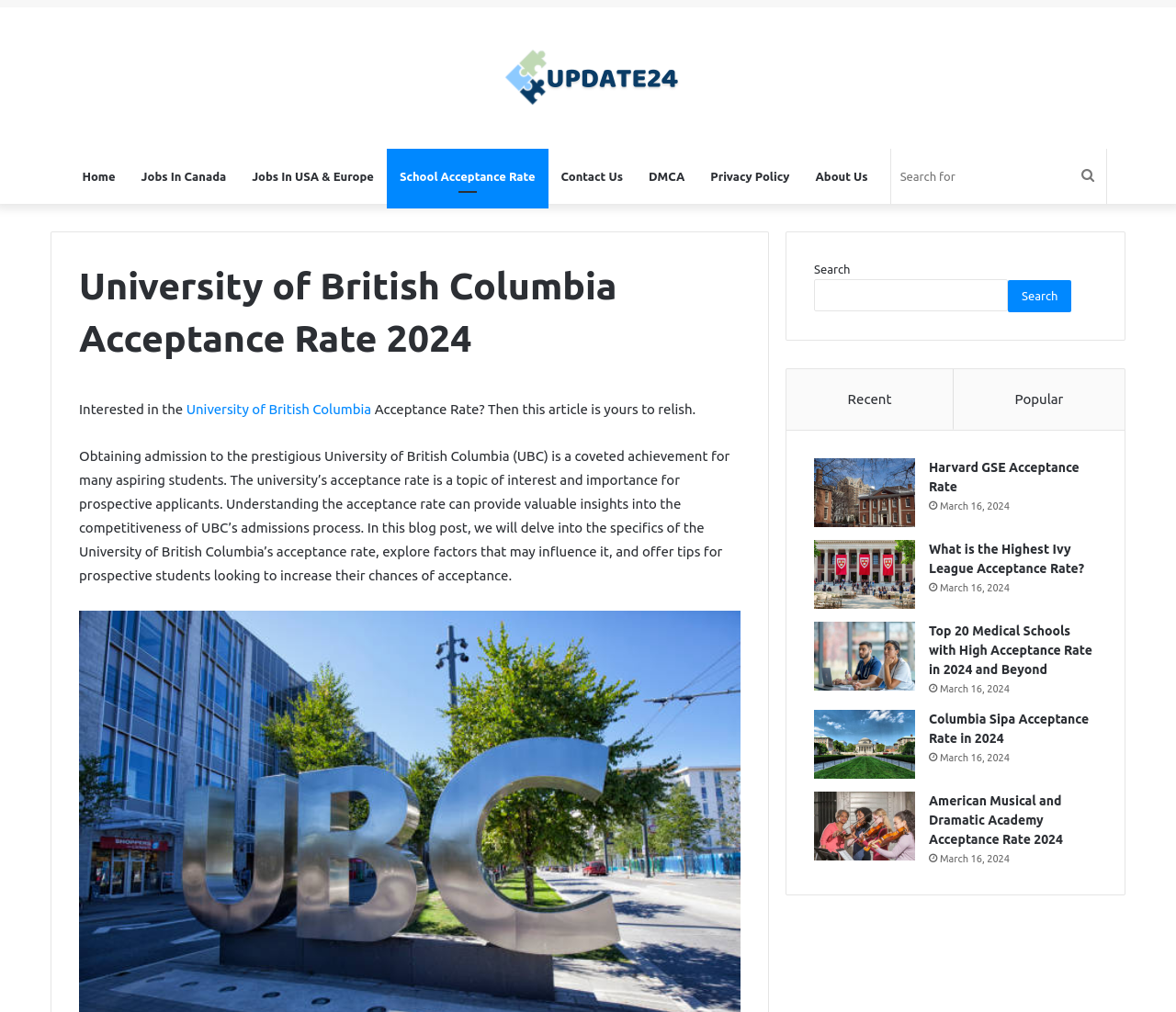Identify the bounding box coordinates for the element you need to click to achieve the following task: "Browse recent posts". The coordinates must be four float values ranging from 0 to 1, formatted as [left, top, right, bottom].

[0.669, 0.365, 0.811, 0.425]